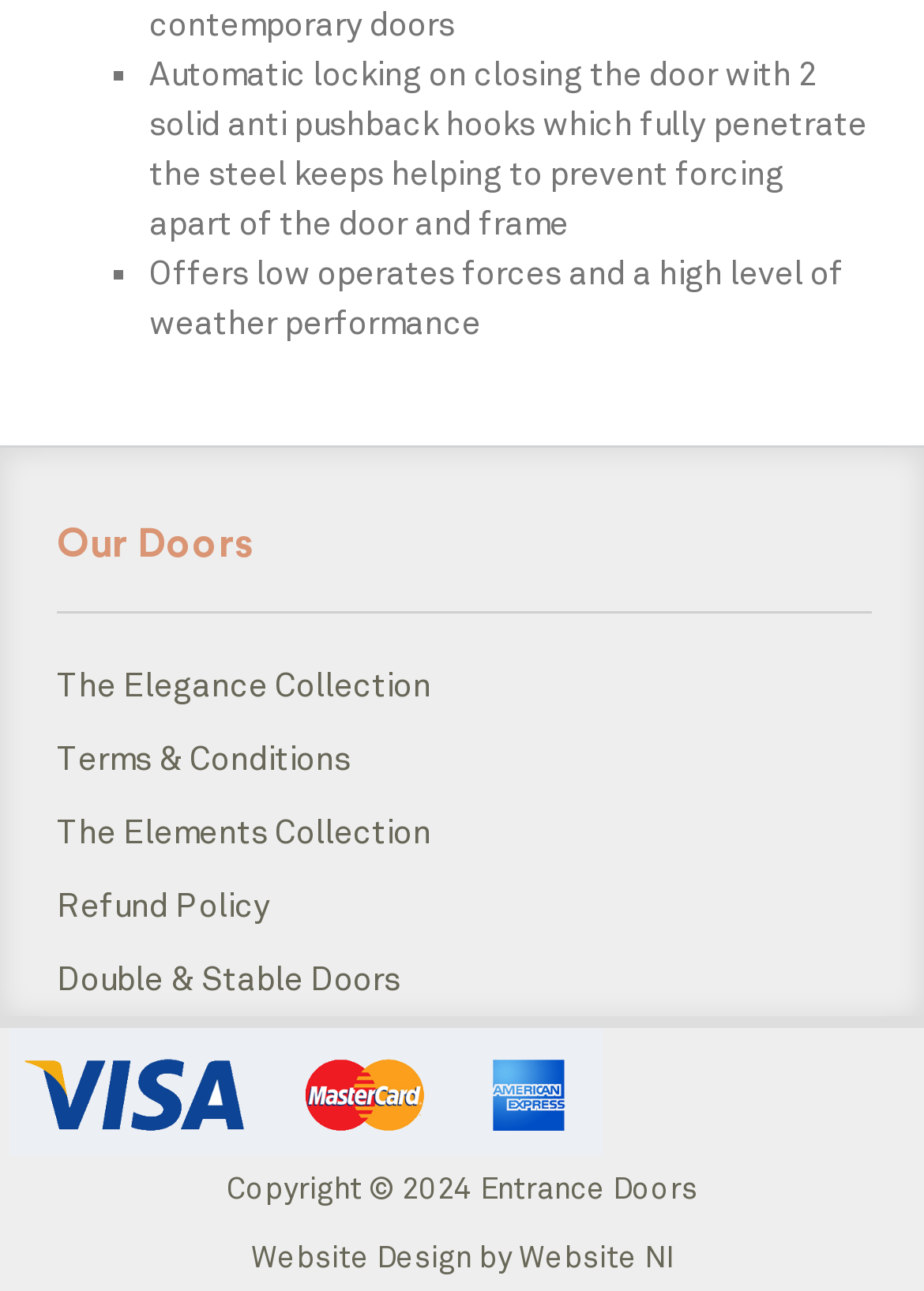Use a single word or phrase to answer the question: What is the main topic of this webpage?

Entrance Doors